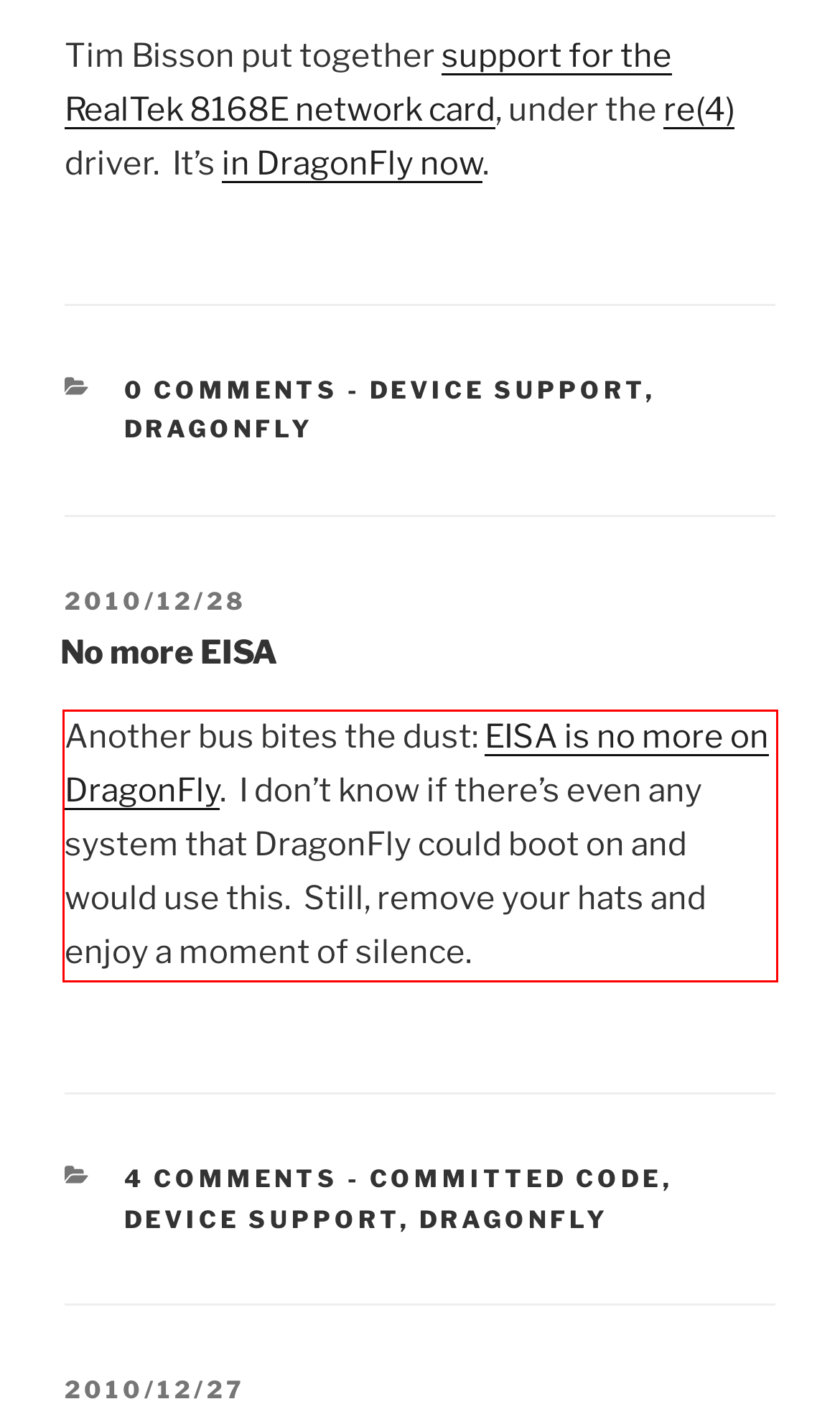You are provided with a screenshot of a webpage featuring a red rectangle bounding box. Extract the text content within this red bounding box using OCR.

Another bus bites the dust: EISA is no more on DragonFly. I don’t know if there’s even any system that DragonFly could boot on and would use this. Still, remove your hats and enjoy a moment of silence.